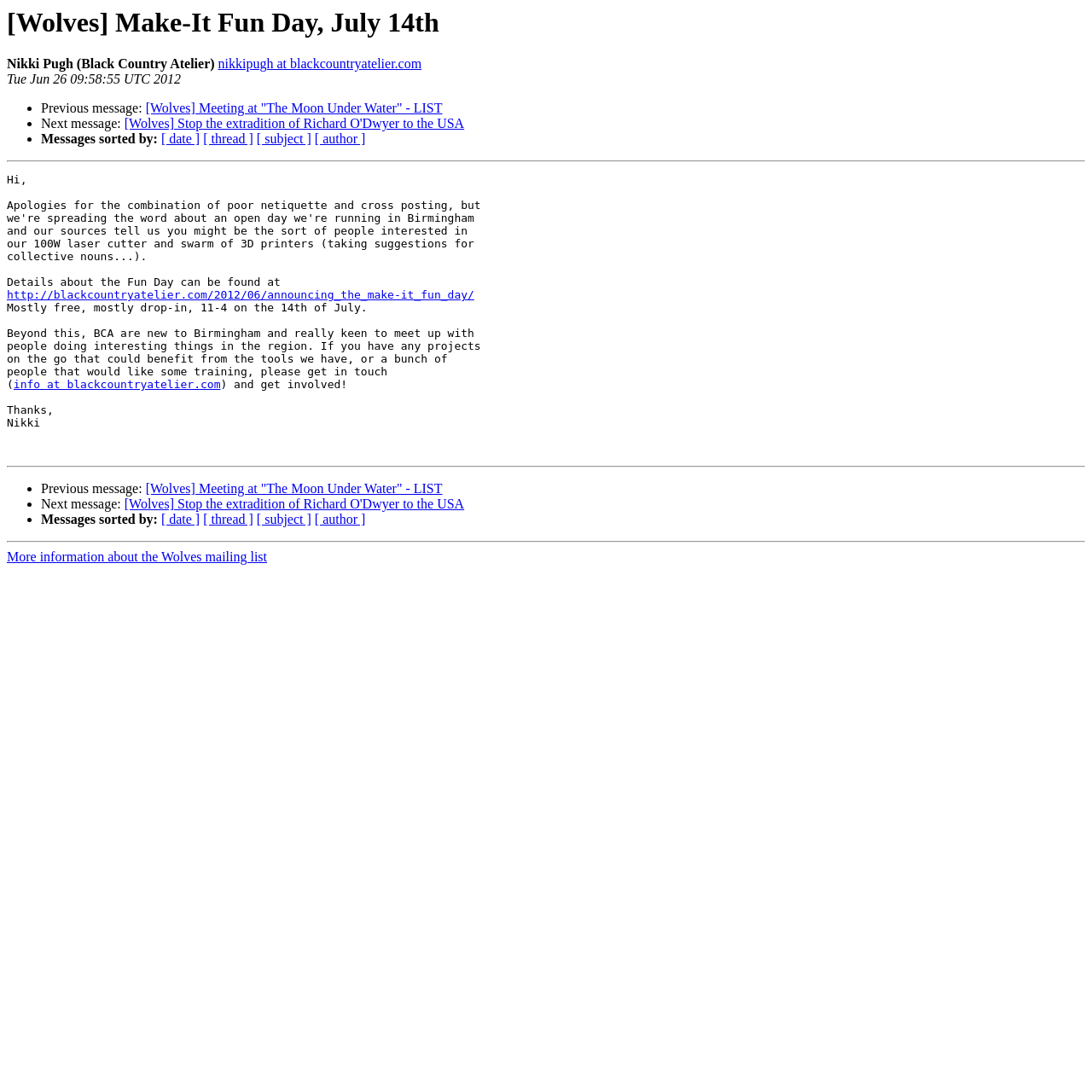Provide an in-depth description of the elements and layout of the webpage.

This webpage appears to be an email or message thread from a mailing list called "Wolves". At the top, there is a heading that reads "[Wolves] Make-It Fun Day, July 14th", which is also the title of the webpage. Below the heading, there is a line of text that mentions the author, Nikki Pugh, and her affiliation with Black Country Atelier. 

Next to the author's information, there is a link to her email address. Below this, there is a timestamp indicating when the message was sent. 

The main content of the message is divided into two sections, separated by horizontal lines. The first section contains a brief message from Nikki Pugh, inviting people to a "Make-It Fun Day" event on July 14th. The event is described as "mostly free" and "mostly drop-in", and Nikki encourages people to get in touch if they have projects that could benefit from the tools and resources available at Black Country Atelier.

The second section appears to be a list of previous and next messages in the thread, with links to each message. There are three list markers, each followed by a link to a previous or next message. Below these links, there are options to sort the messages by date, thread, subject, or author.

At the very bottom of the page, there is a link to more information about the Wolves mailing list.